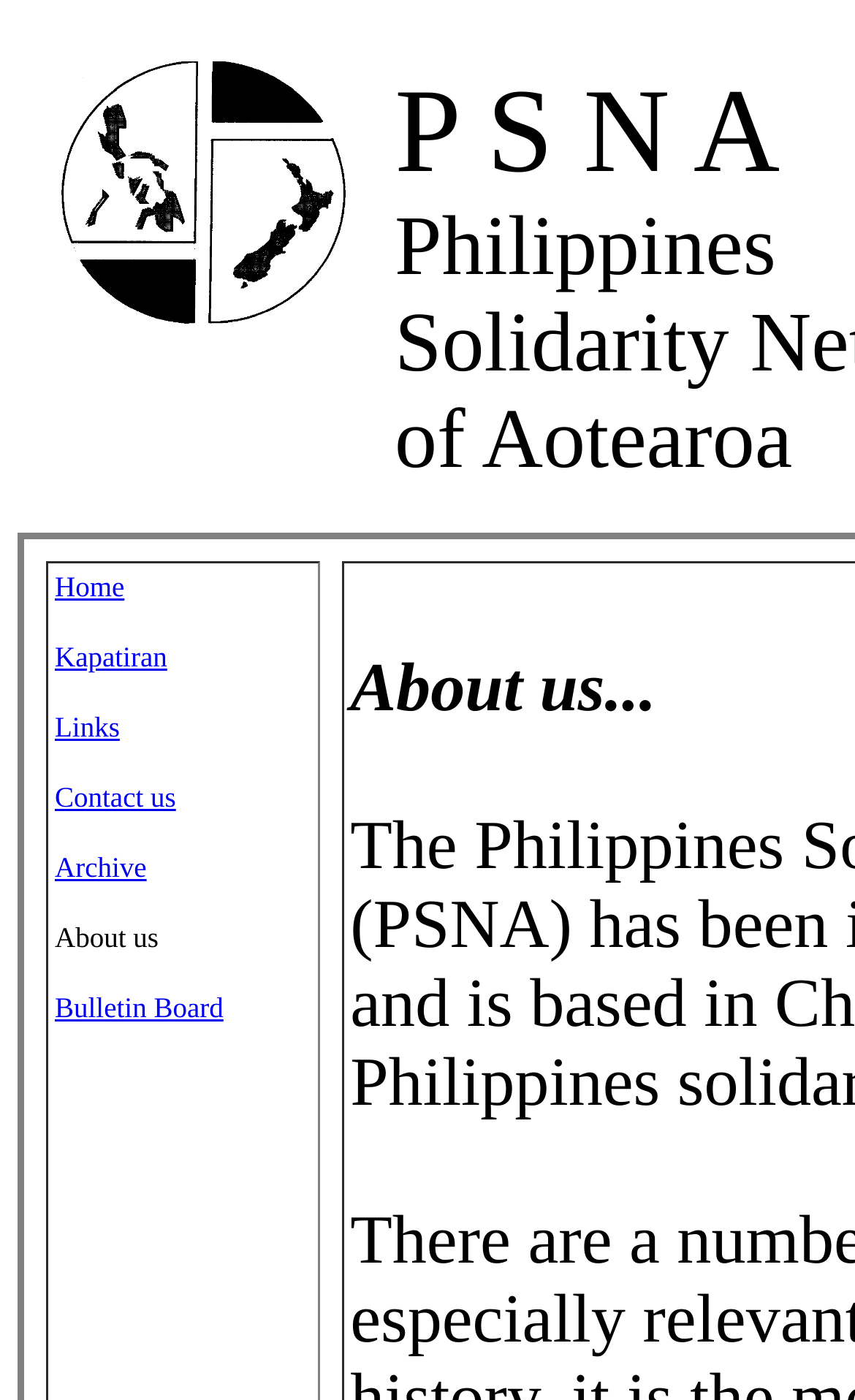Return the bounding box coordinates of the UI element that corresponds to this description: "Bulletin Board". The coordinates must be given as four float numbers in the range of 0 and 1, [left, top, right, bottom].

[0.064, 0.706, 0.261, 0.733]